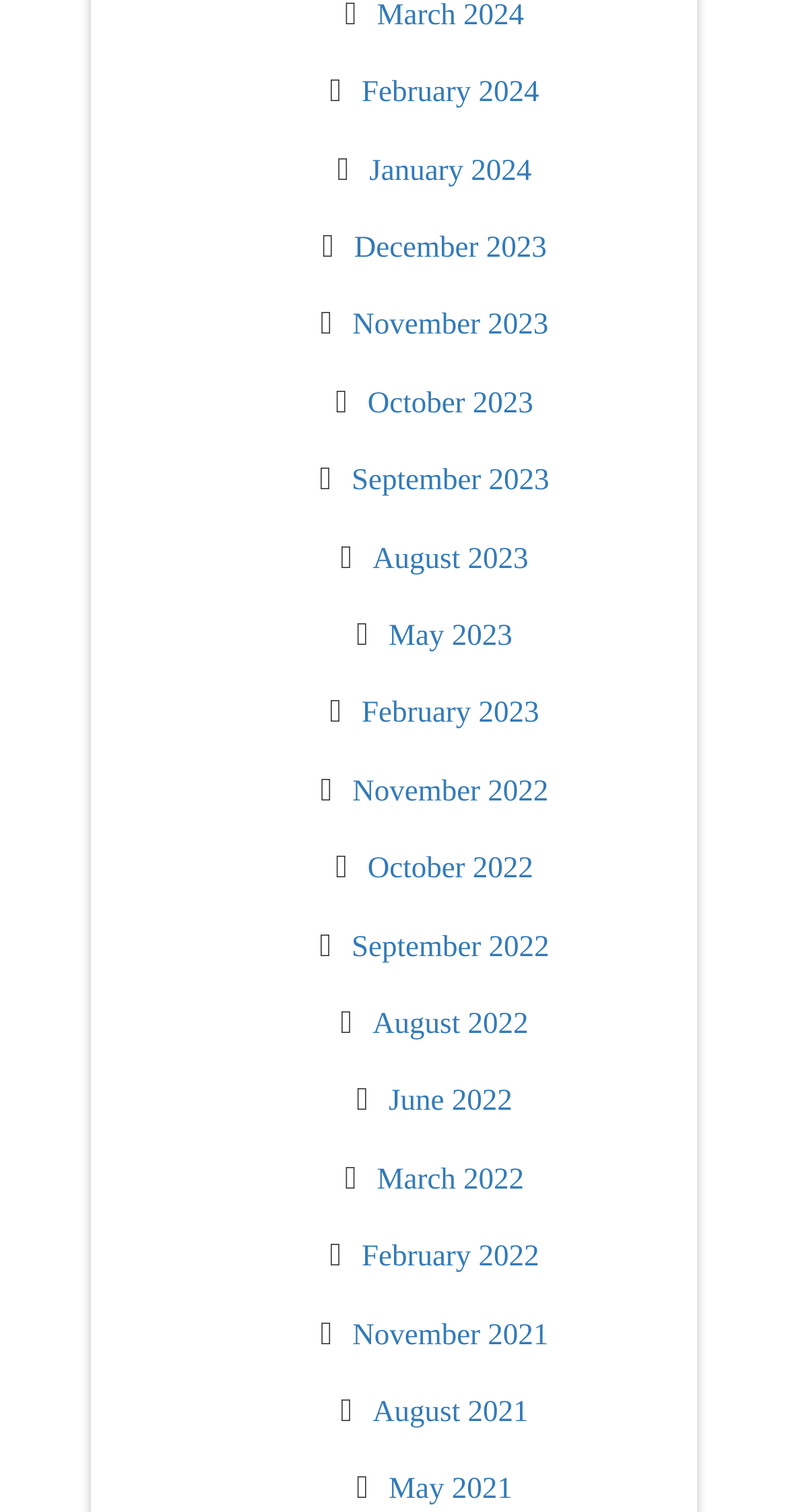Answer this question using a single word or a brief phrase:
How many years are represented on the webpage?

4